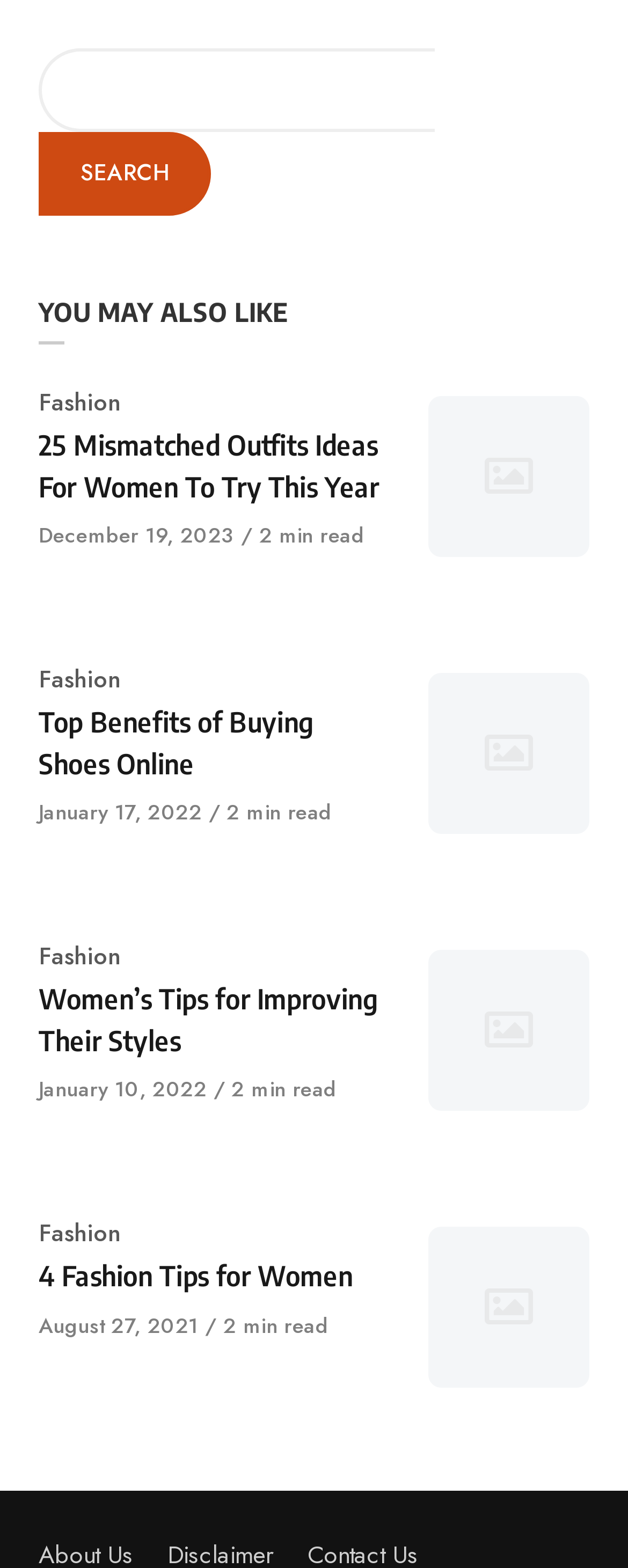Provide your answer in a single word or phrase: 
How many minutes does it take to read the second article?

2 min